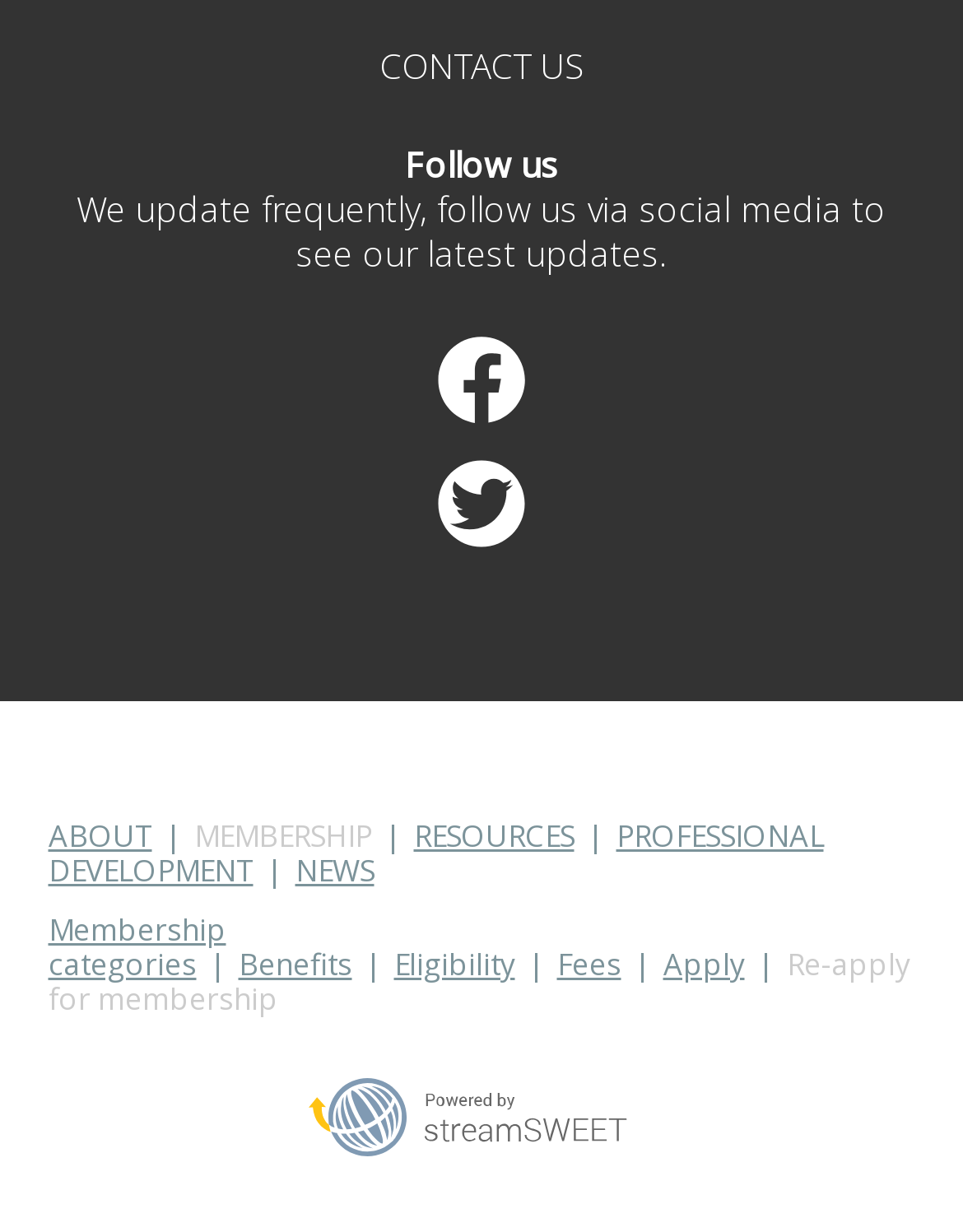Please identify the coordinates of the bounding box for the clickable region that will accomplish this instruction: "Apply for membership".

[0.688, 0.766, 0.773, 0.8]